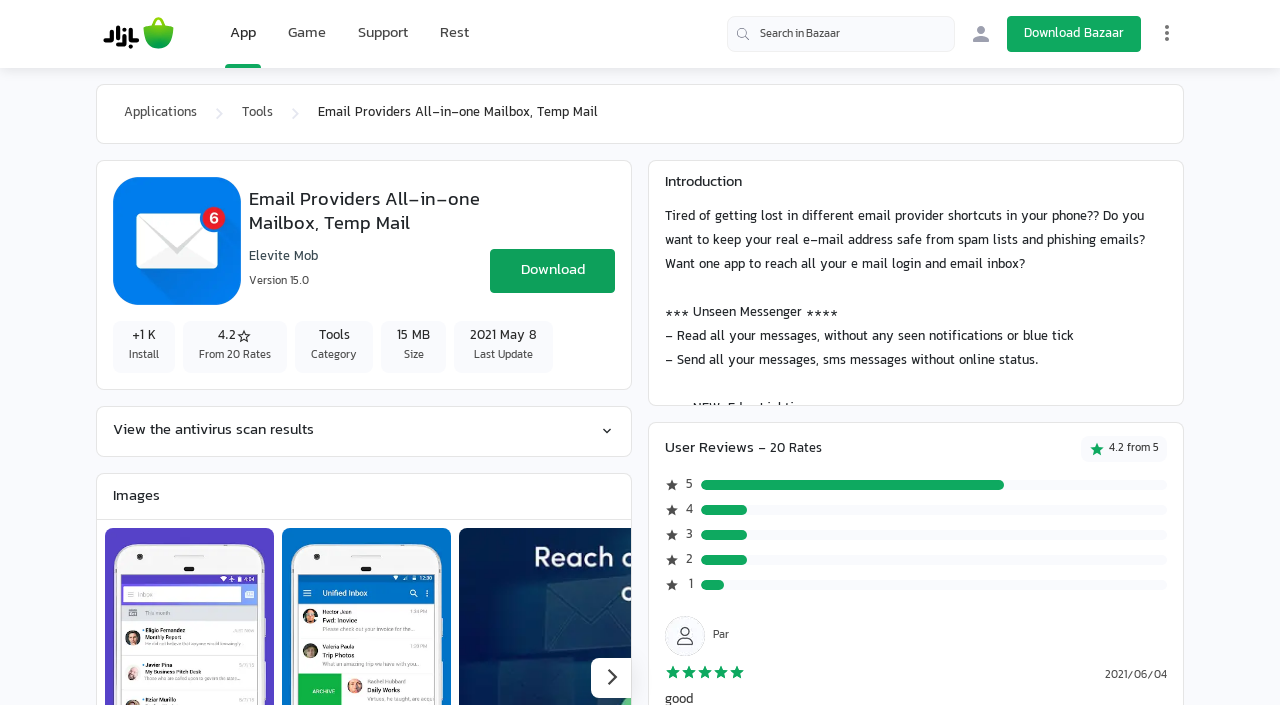Give an in-depth explanation of the webpage layout and content.

This webpage appears to be a download page for an Android app called "Email Providers All-in-one Mailbox, Temp Mail" on the Bazaar platform. At the top, there is a link to "Bazaar" accompanied by an image, and a generic element labeled "App" and "Game" next to each other. Below these, there are links to "Support" and "Rest".

On the left side, there is a search bar labeled "Search in Bazaar" with a magnifying glass icon next to it. Below the search bar, there is a link to "Login to Bazaar" accompanied by an image, and a button labeled "Settings Menu" with an image of a gear icon.

The main content of the page is divided into two sections. The first section has a heading that reads "Email Providers All-in-one Mailbox, Temp Mail" and an image below it. There is also a link to "Elevite Mob" and a static text element displaying the version number "15.0".

The second section is a table with four rows, each containing two cells. The cells display information about the app, including the number of installations, ratings, category, size, and last update date.

Below the table, there is a static text element that reads "View the antivirus scan results". Further down, there are headings labeled "Images" and "Introduction", followed by a block of text that describes the app's features, including the ability to read and send messages without being seen, and a new feature called "Edge Lighting" that allows users to set custom edge lighting effects for their phone.

The text also mentions that the app can connect to popular email providers, including Gmail and Yahoo mail. There is a section for user reviews, displaying a rating of 4.2 out of 5 and a date of 2021/06/04. Finally, there is a call-to-action to download the app, accompanied by an image.